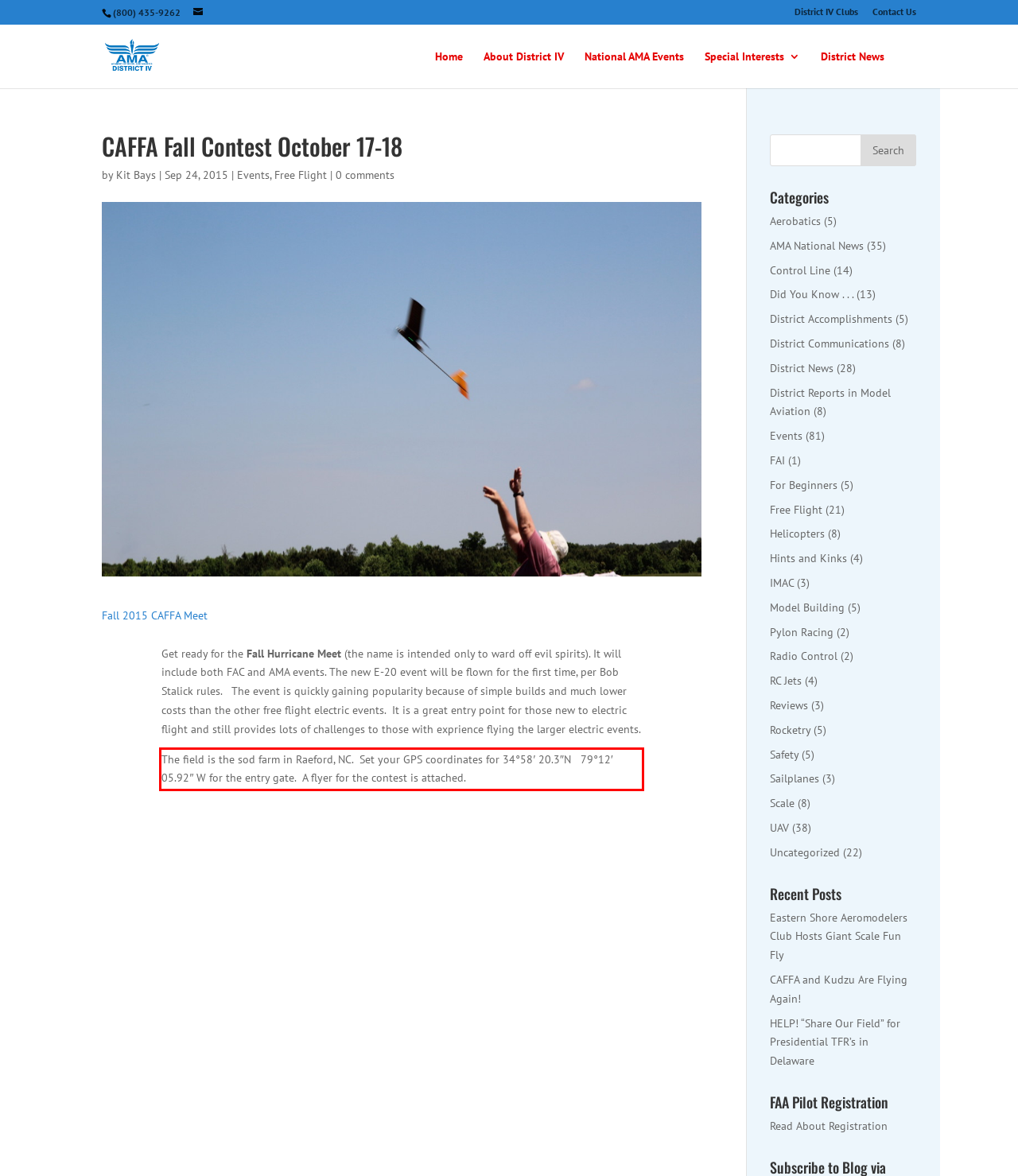With the provided screenshot of a webpage, locate the red bounding box and perform OCR to extract the text content inside it.

The field is the sod farm in Raeford, NC. Set your GPS coordinates for 34°58′ 20.3″N 79°12′ 05.92″ W for the entry gate. A flyer for the contest is attached.